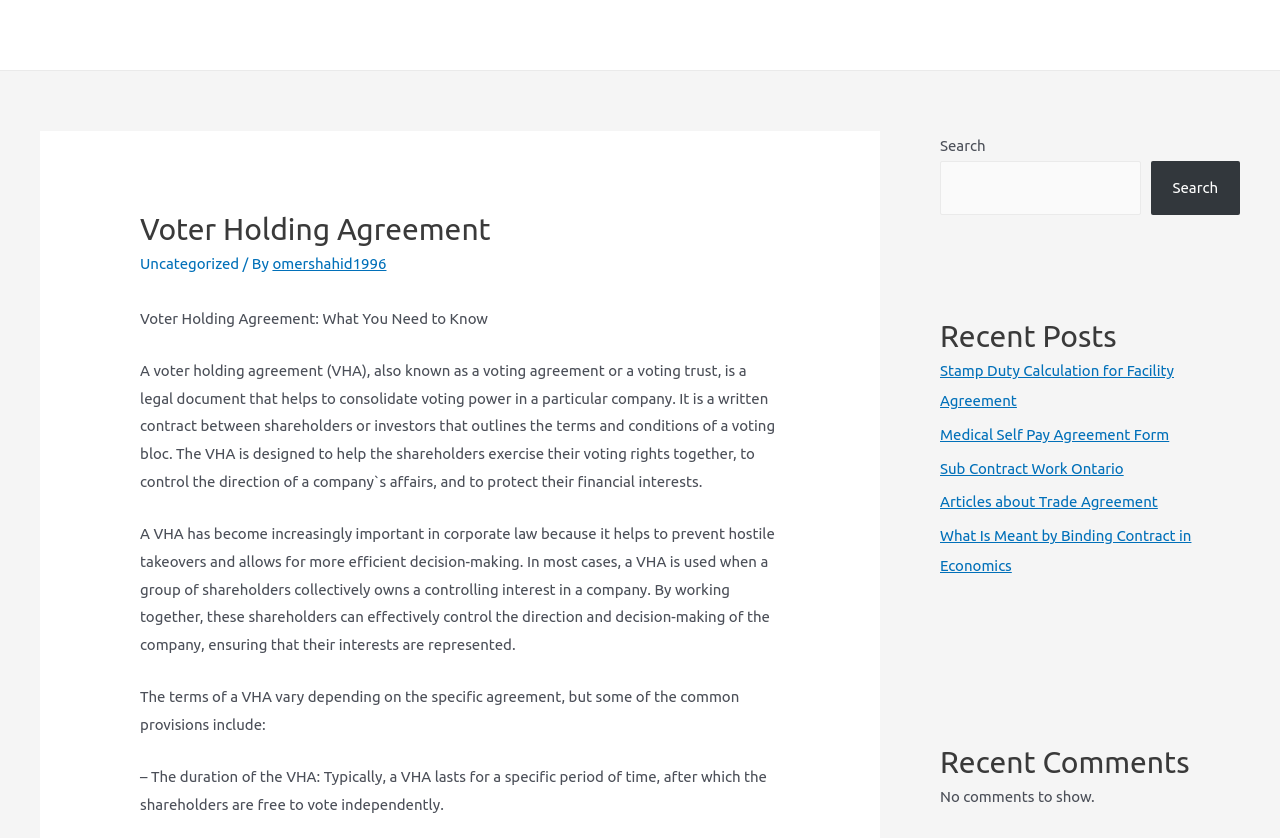Provide the bounding box coordinates for the UI element that is described as: "La Scuola".

None